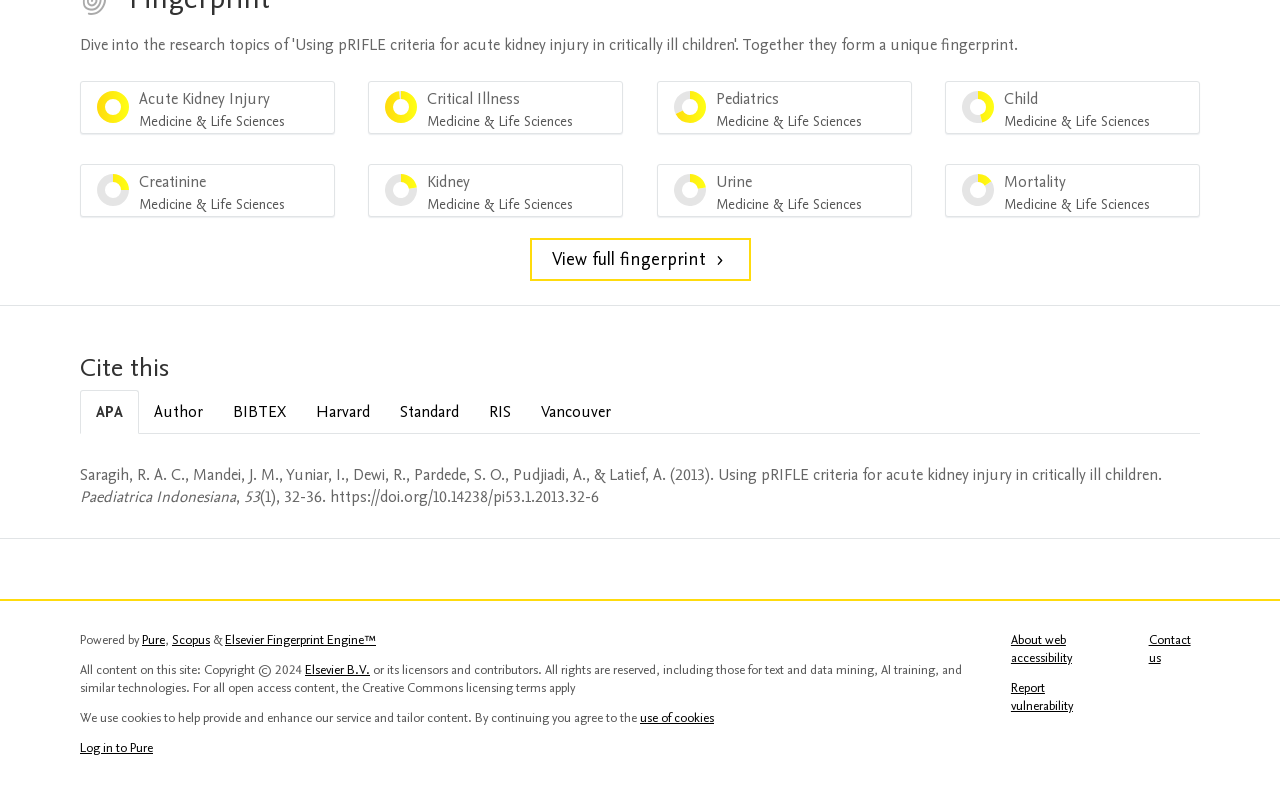Who are the authors of the article?
Refer to the image and give a detailed answer to the question.

I looked at the tabpanel 'APA' and found a series of StaticText elements listing the authors, starting with 'Saragih, R. A. C.,' and continuing with other authors.